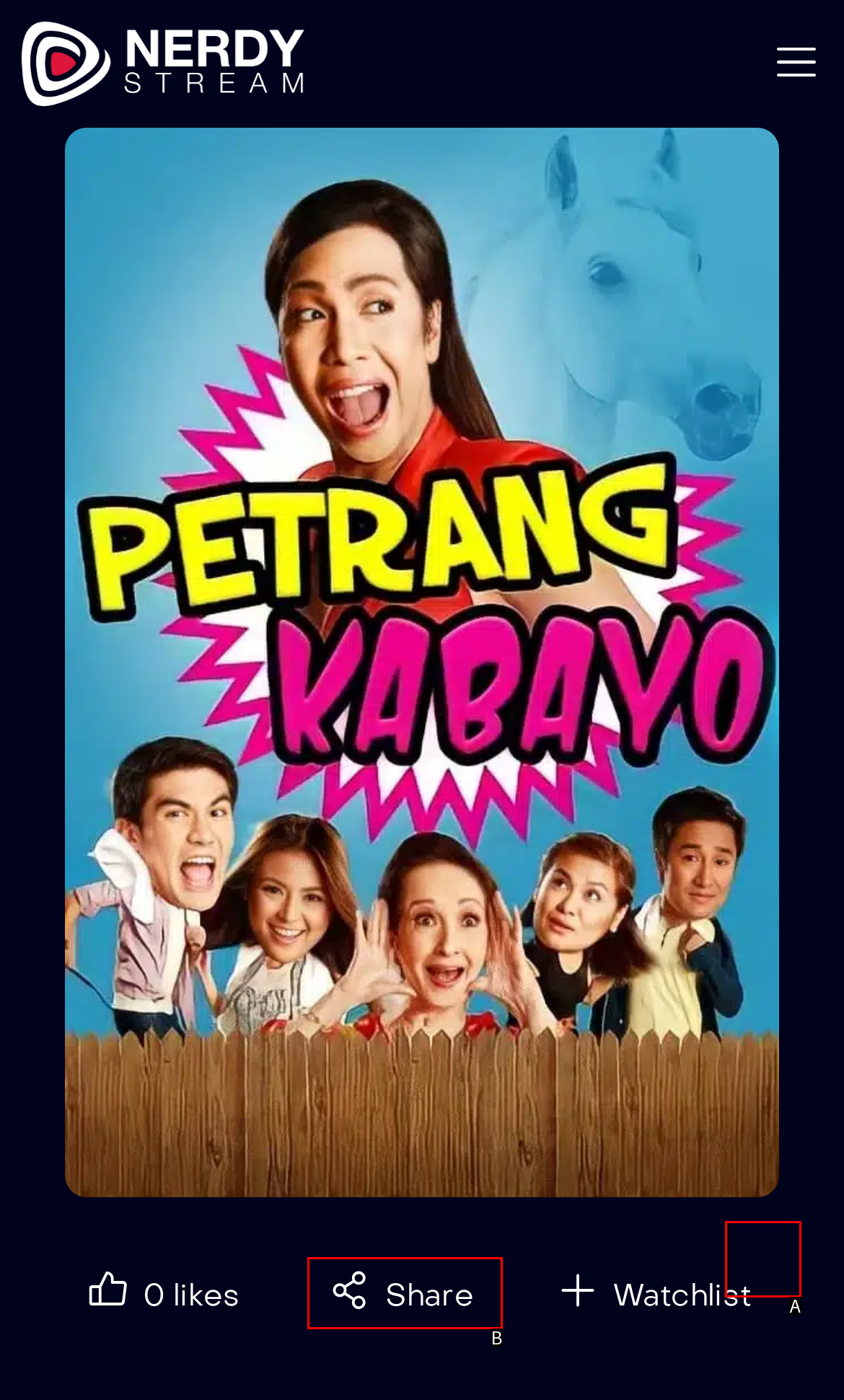From the provided choices, determine which option matches the description: parent_node: 0 likes. Respond with the letter of the correct choice directly.

A